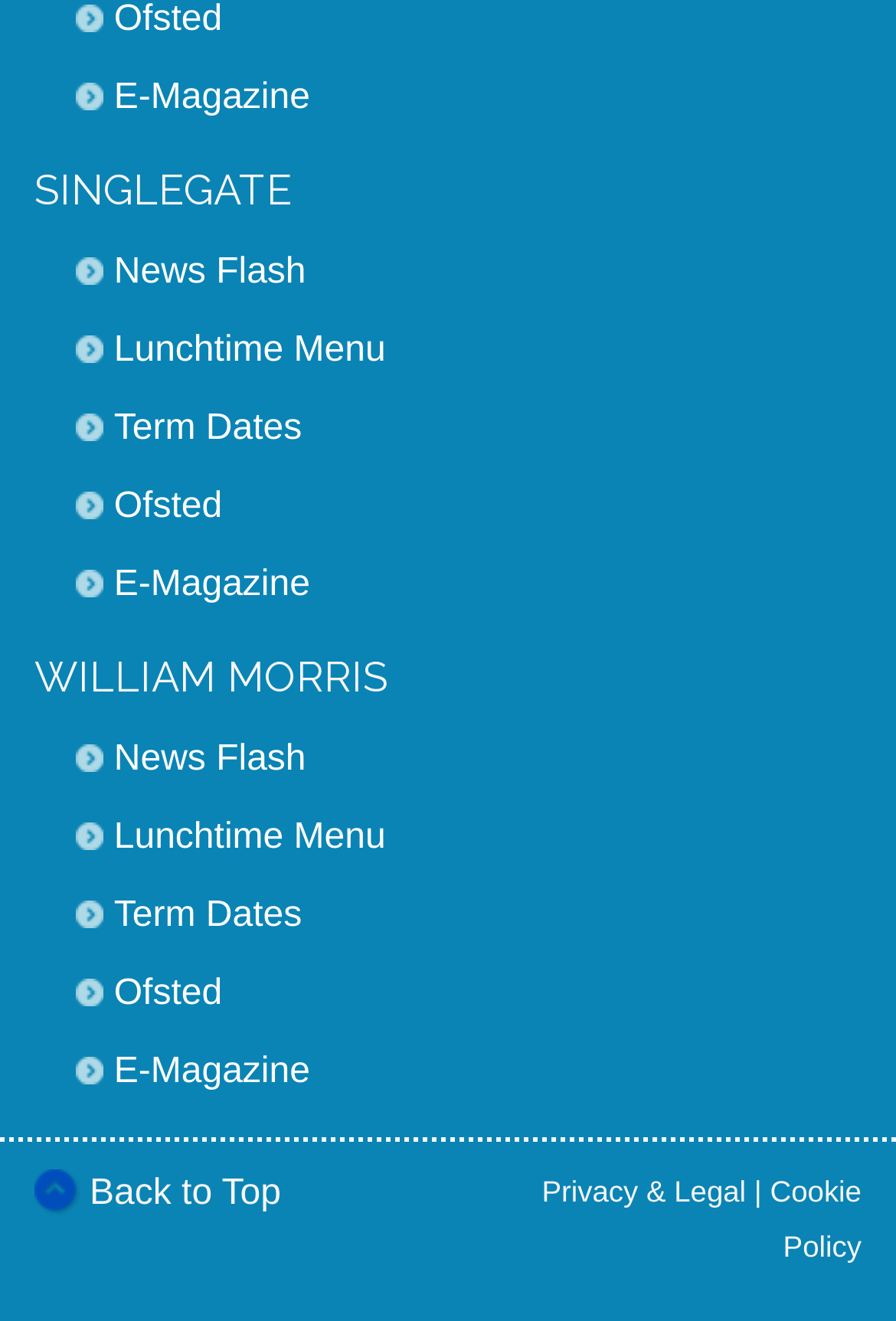Pinpoint the bounding box coordinates of the area that must be clicked to complete this instruction: "read SINGLEGATE".

[0.038, 0.129, 0.962, 0.16]